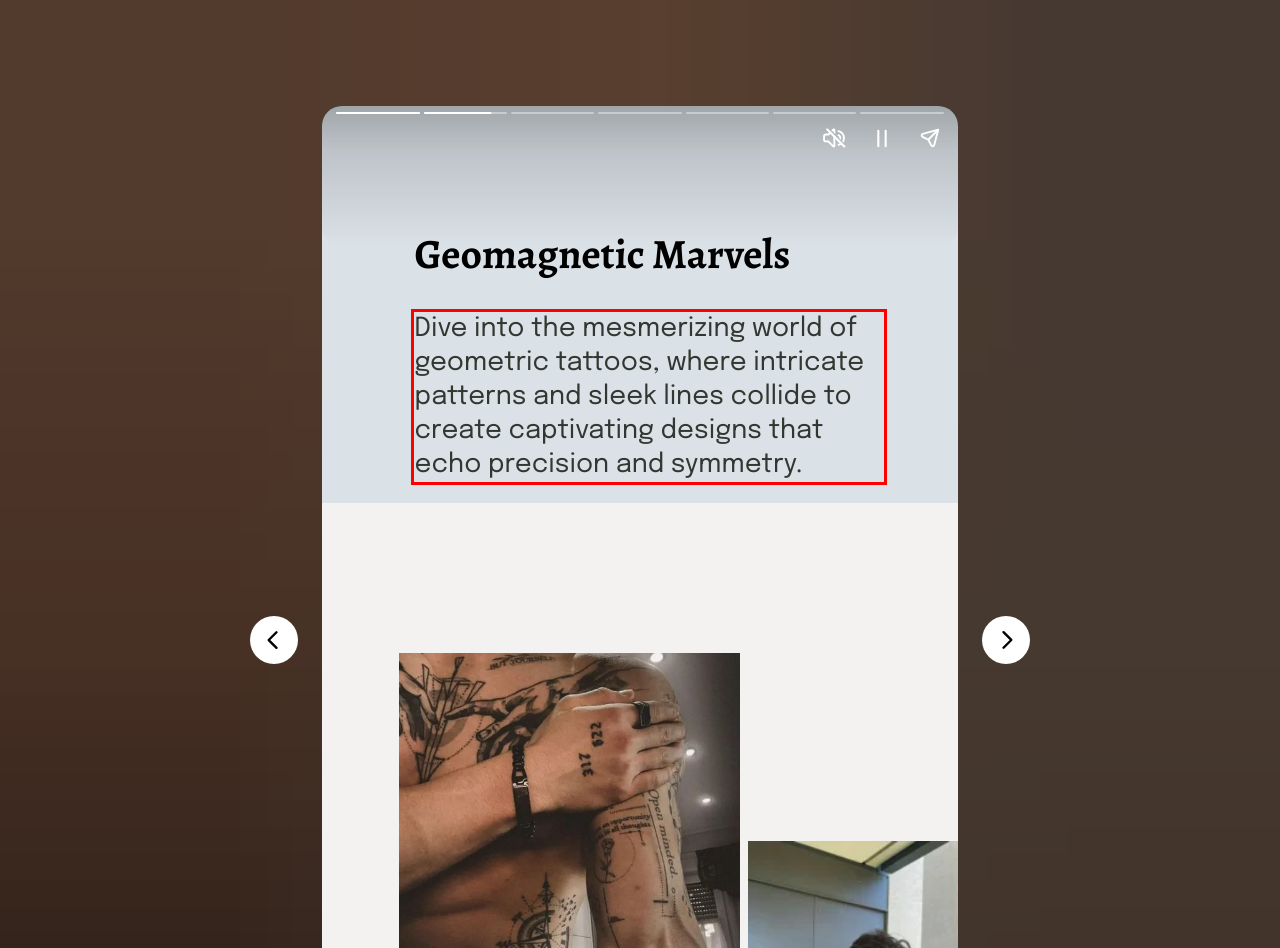In the screenshot of the webpage, find the red bounding box and perform OCR to obtain the text content restricted within this red bounding box.

Dive into the mesmerizing world of geometric tattoos, where intricate patterns and sleek lines collide to create captivating designs that echo precision and symmetry.